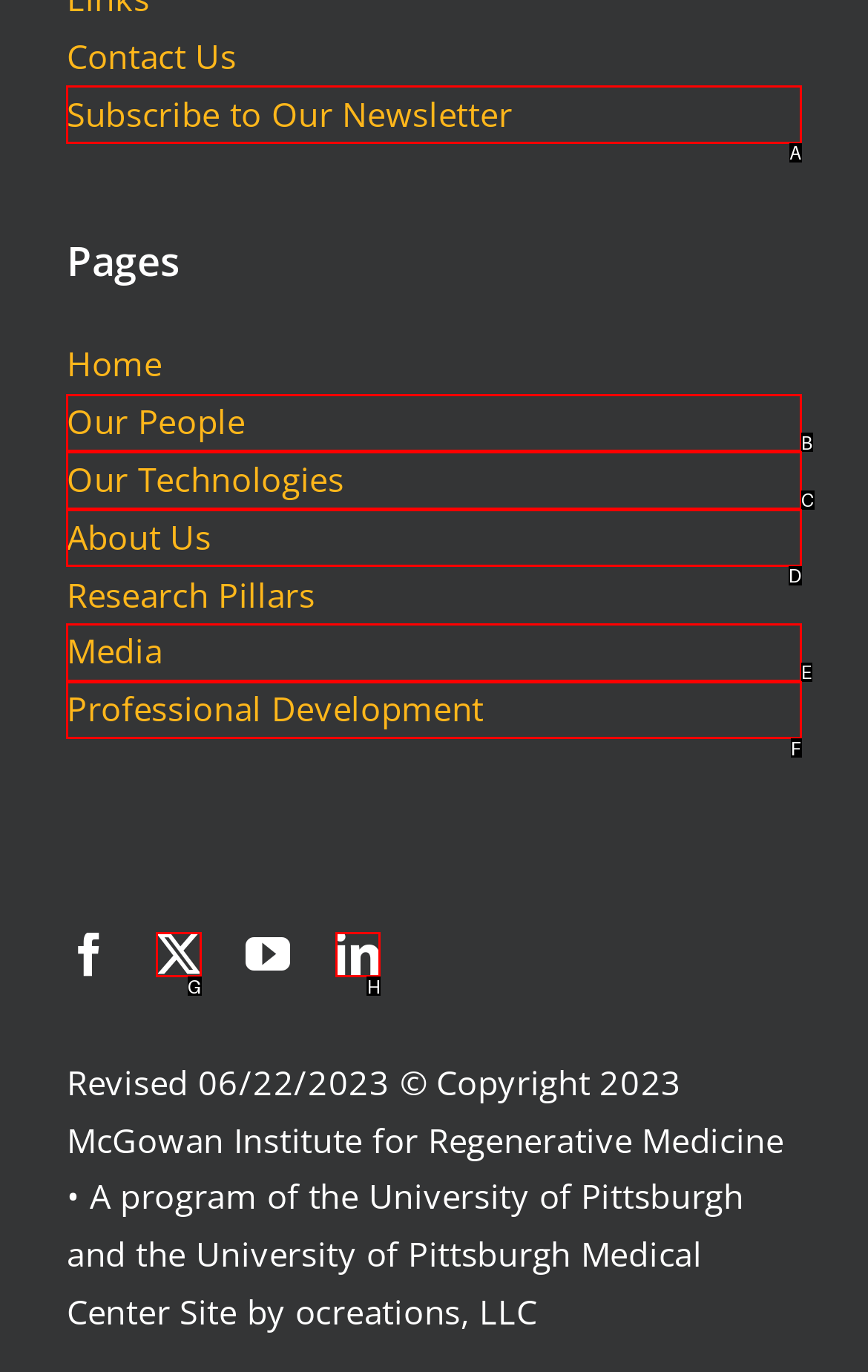Find the UI element described as: Subscribe to Our Newsletter
Reply with the letter of the appropriate option.

A